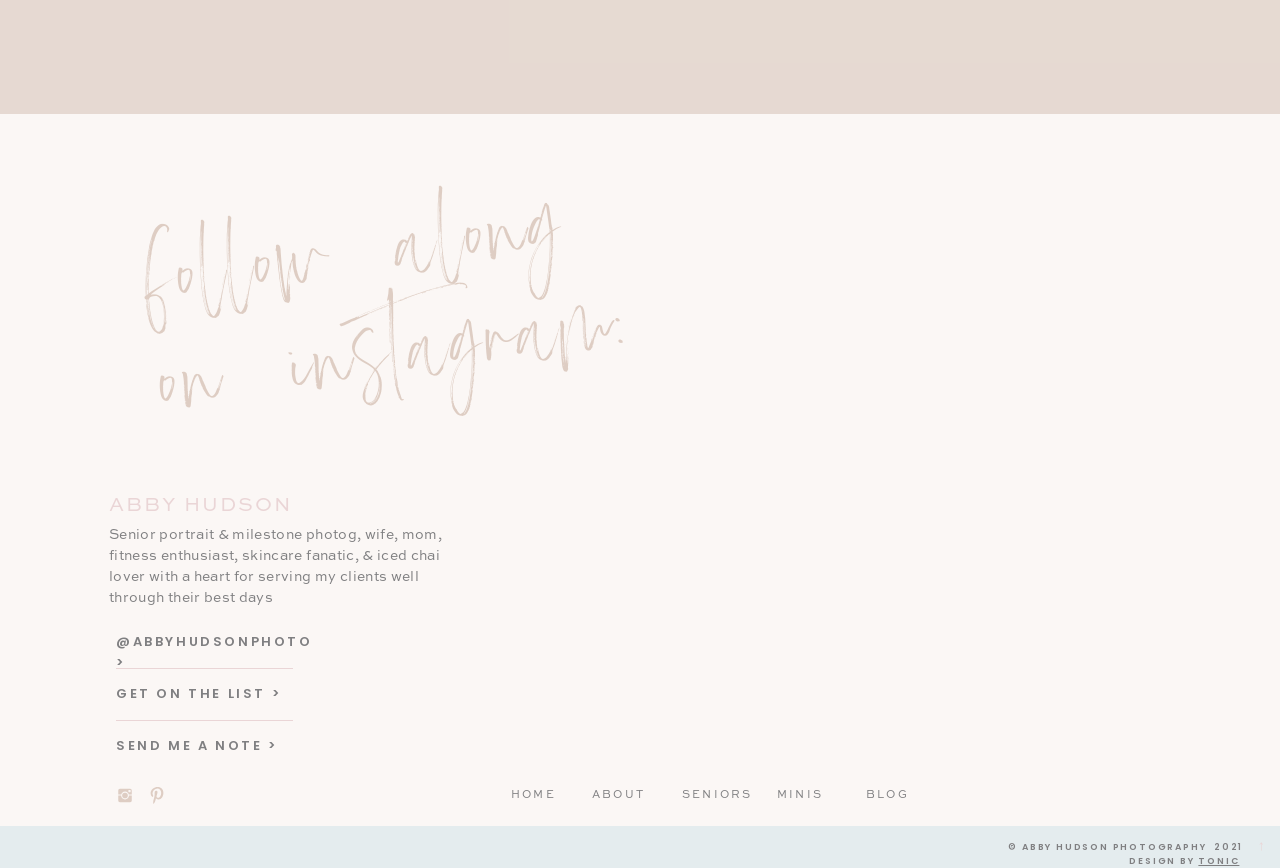Extract the bounding box for the UI element that matches this description: "GET ON THE LIST >".

[0.091, 0.788, 0.249, 0.811]